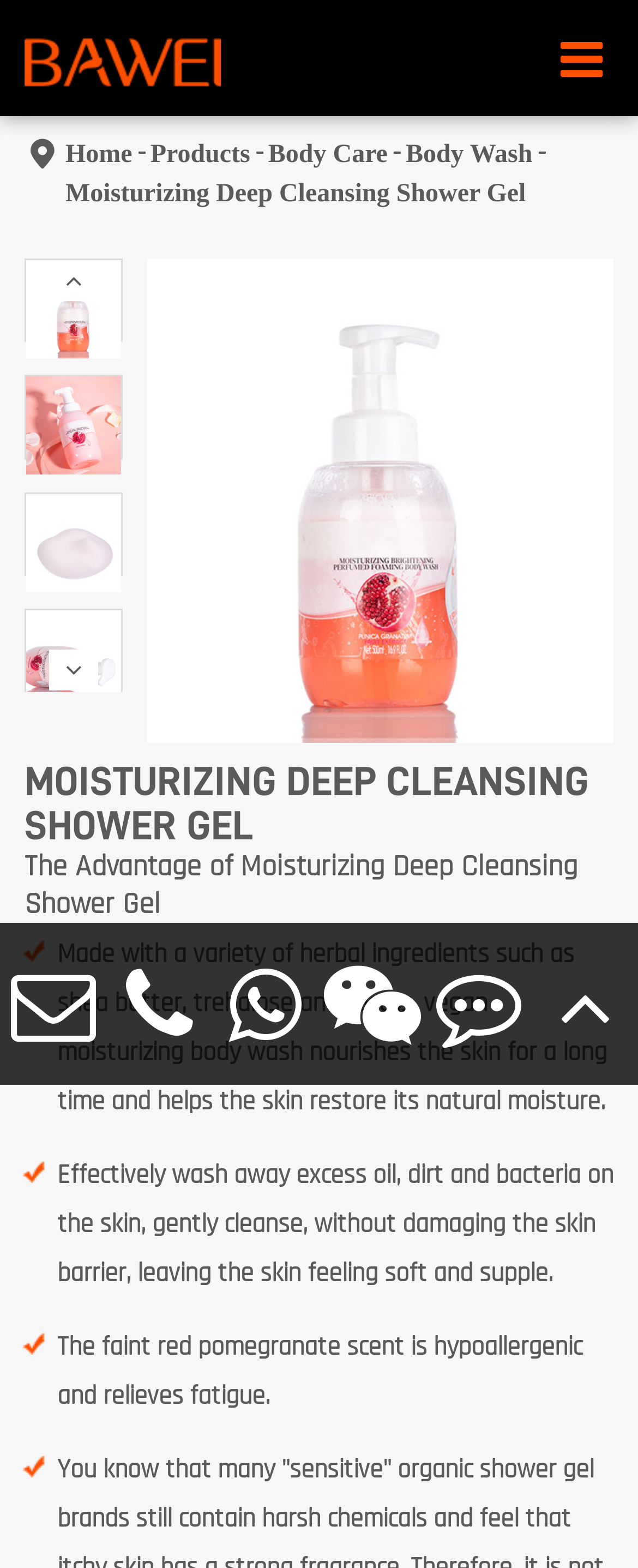Determine the bounding box for the HTML element described here: "parent_node: info@gzbawei.com title="E-mail"". The coordinates should be given as [left, top, right, bottom] with each number being a float between 0 and 1.

[0.0, 0.589, 0.167, 0.692]